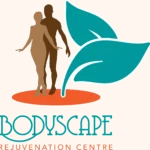Describe every aspect of the image in depth.

The image features the logo of Bodyscape Rejuvenation Centre, showcasing a harmonious blend of wellness and nature. The design includes stylized representations of a man and woman in a graceful pose, symbolizing vitality and rejuvenation. They are positioned against a circular orange backdrop, which evokes warmth and energy. Above them, vibrant green leaves emerge, representing growth, health, and a natural approach to rejuvenation. The text "Bodyscape" is prominently displayed in a modern font, with "Rejuvenation Centre" in smaller lettering below, emphasizing the center's focus on holistic health and wellness services. This logo encapsulates the essence of a spa that prioritizes relaxation and rejuvenation in a serene environment.